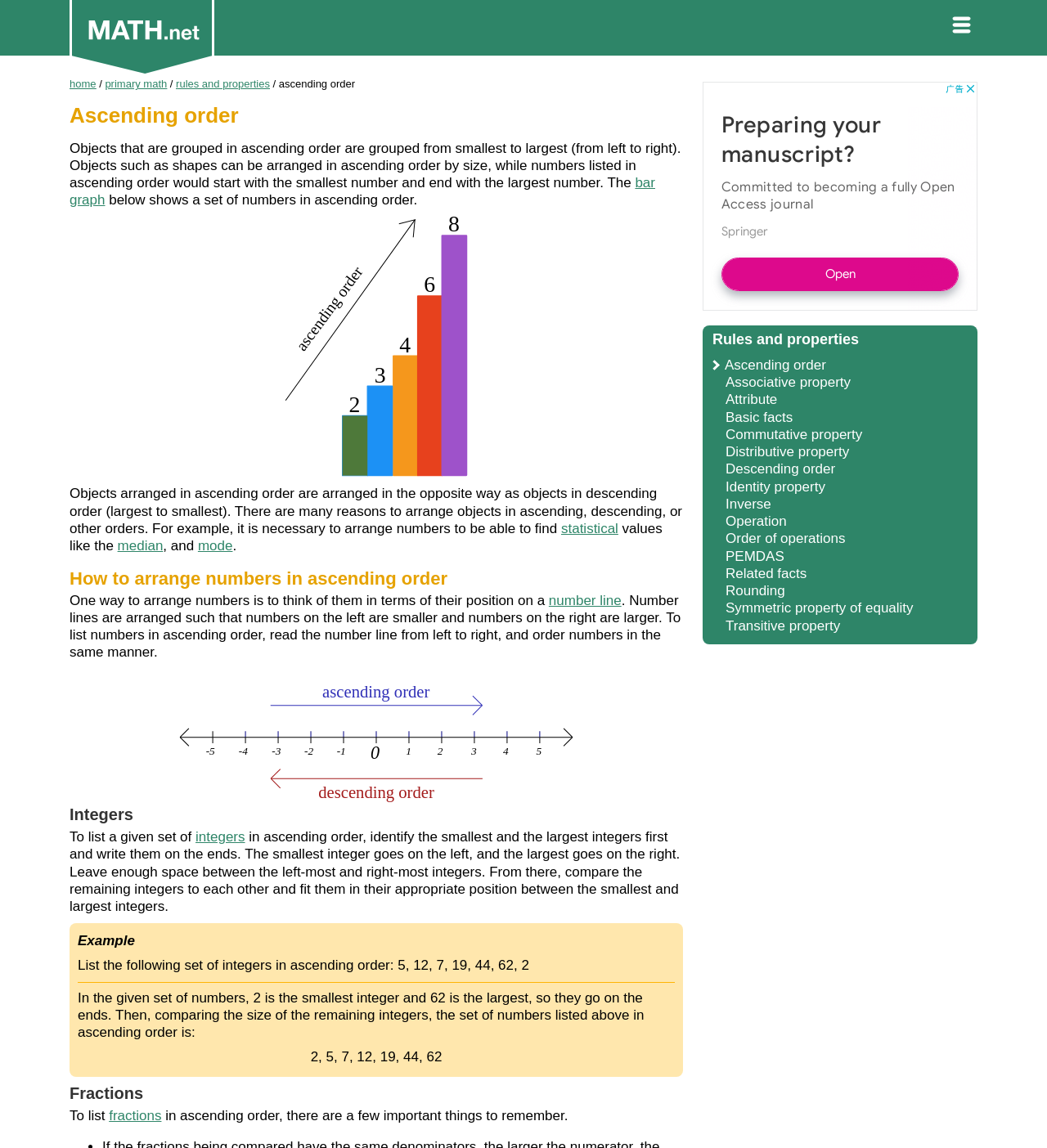Using the webpage screenshot, locate the HTML element that fits the following description and provide its bounding box: "rules and properties".

[0.168, 0.068, 0.258, 0.079]